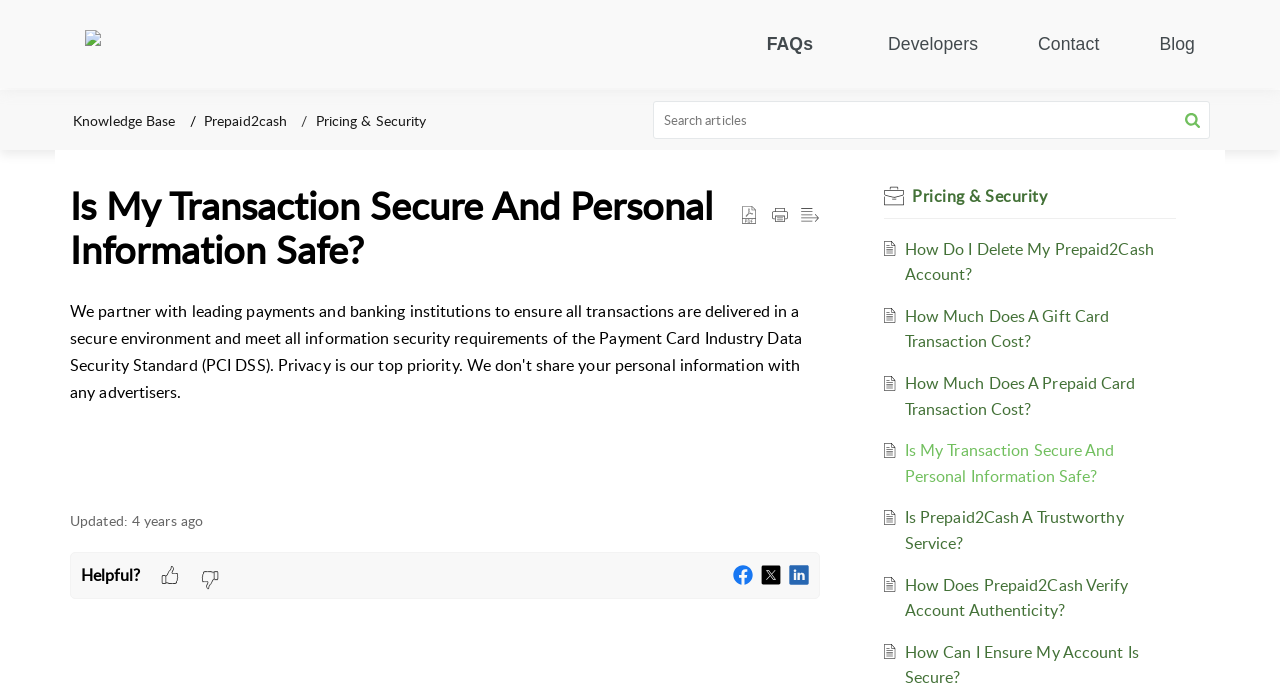Bounding box coordinates are specified in the format (top-left x, top-left y, bottom-right x, bottom-right y). All values are floating point numbers bounded between 0 and 1. Please provide the bounding box coordinate of the region this sentence describes: Pricing & Security

[0.247, 0.029, 0.333, 0.057]